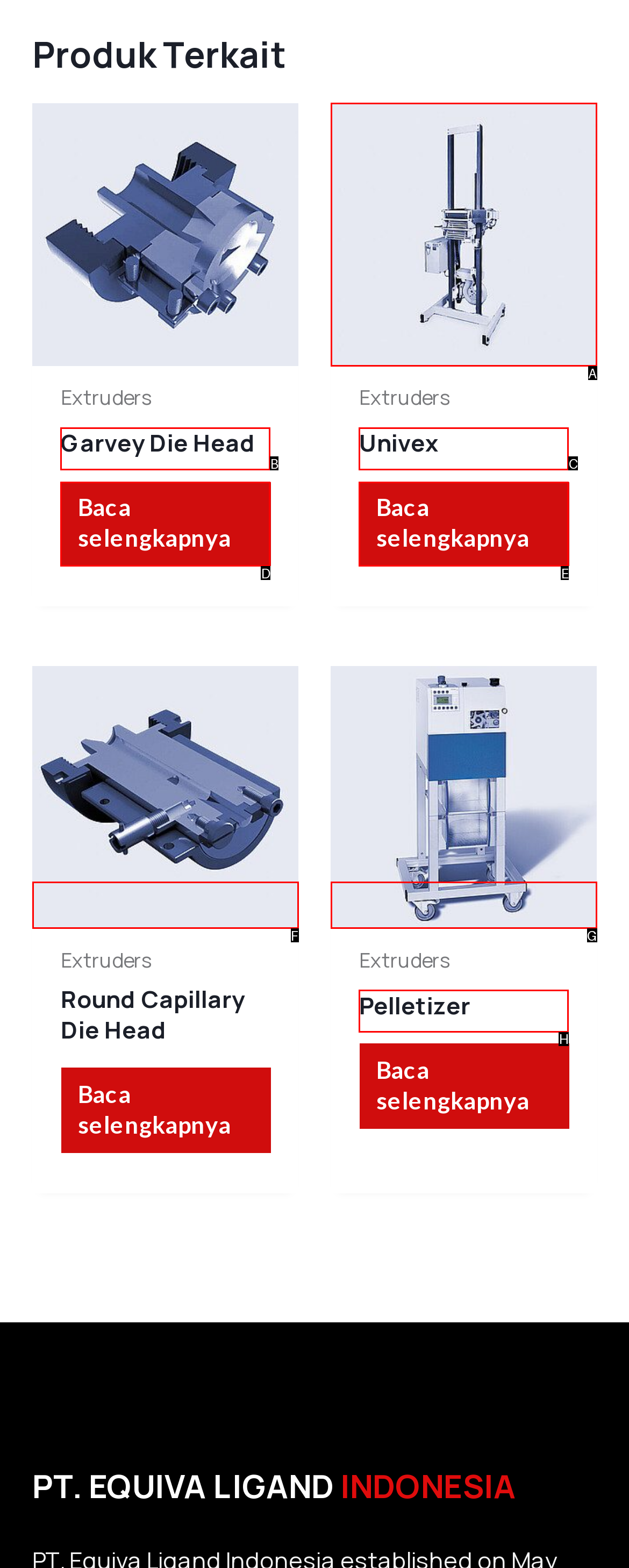Please provide the letter of the UI element that best fits the following description: Quick View
Respond with the letter from the given choices only.

F